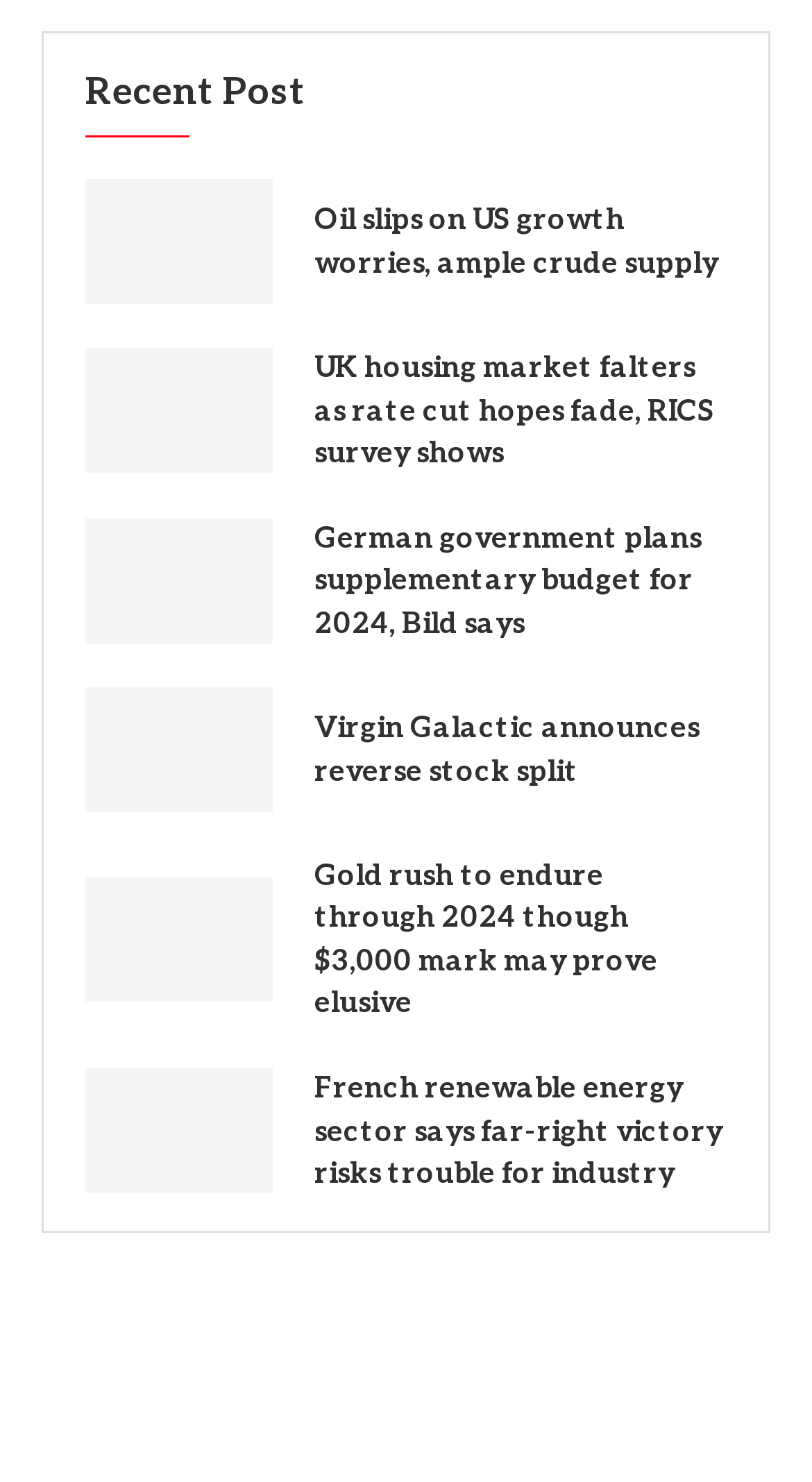Pinpoint the bounding box coordinates of the element you need to click to execute the following instruction: "Get information about Virgin Galactic's reverse stock split". The bounding box should be represented by four float numbers between 0 and 1, in the format [left, top, right, bottom].

[0.105, 0.463, 0.336, 0.547]